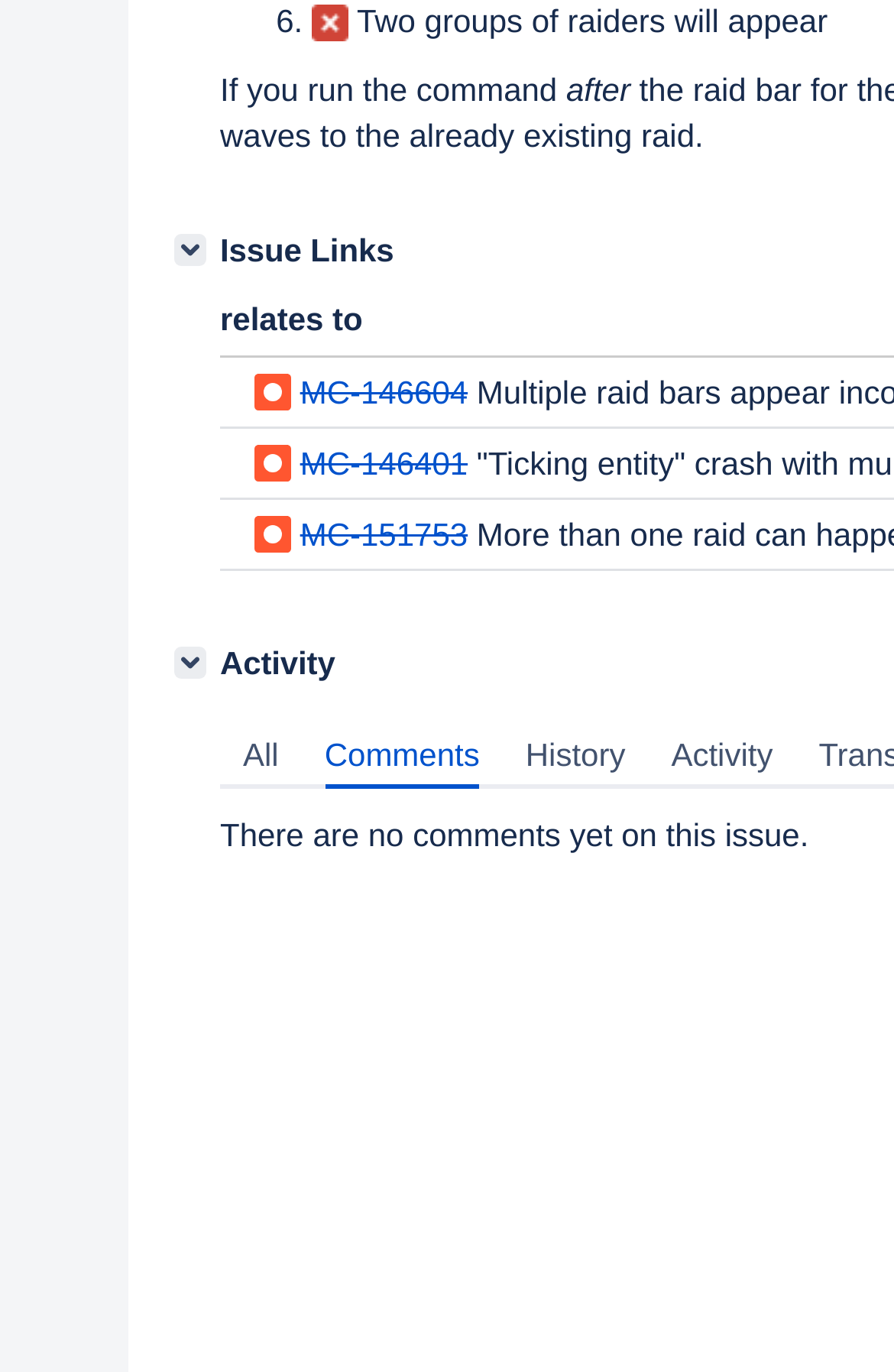How many bug links are there?
Based on the visual information, provide a detailed and comprehensive answer.

I counted the number of links with the prefix 'MC-' which are associated with bug icons, and there are three of them.